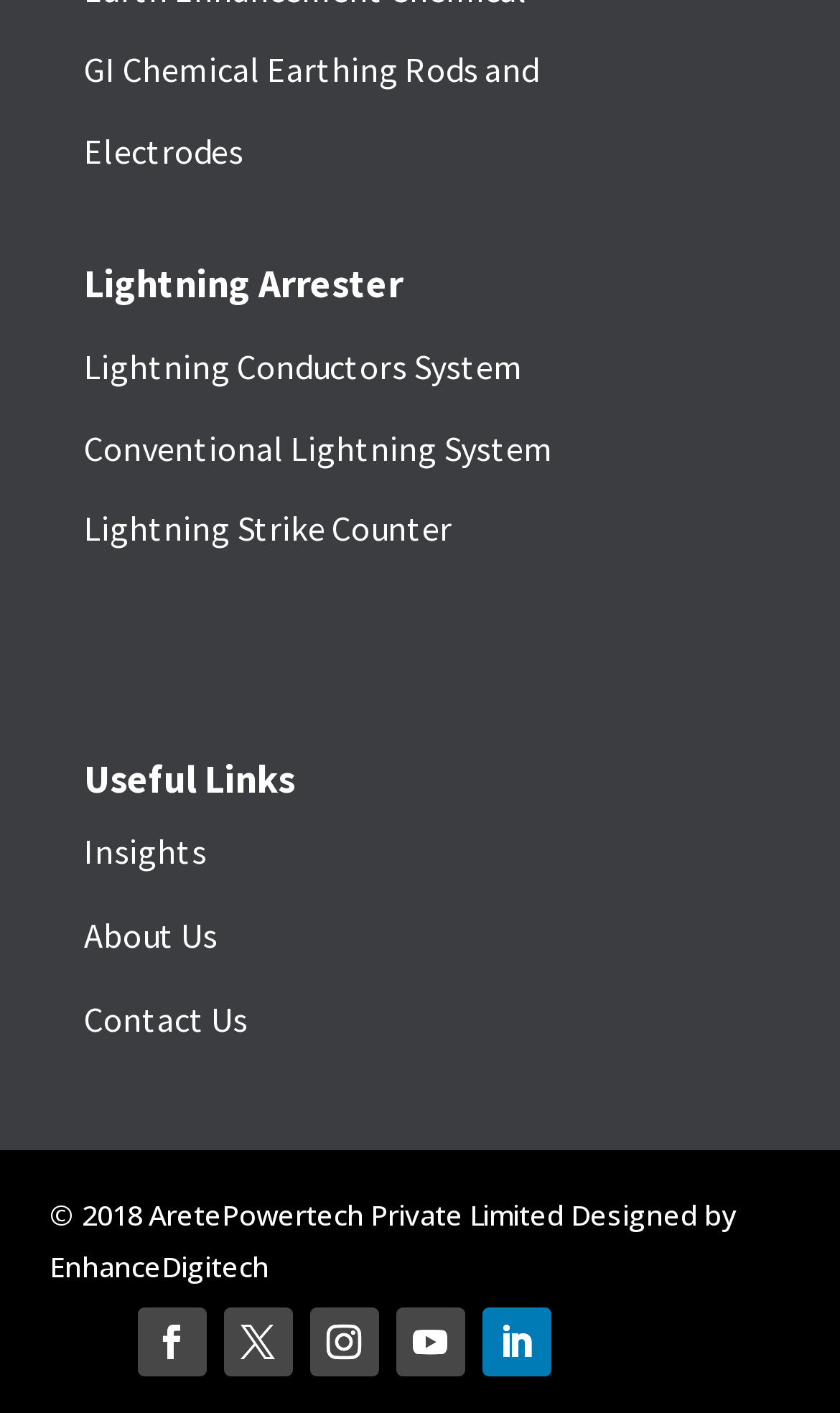Determine the bounding box coordinates of the clickable region to carry out the instruction: "view January 2022".

None